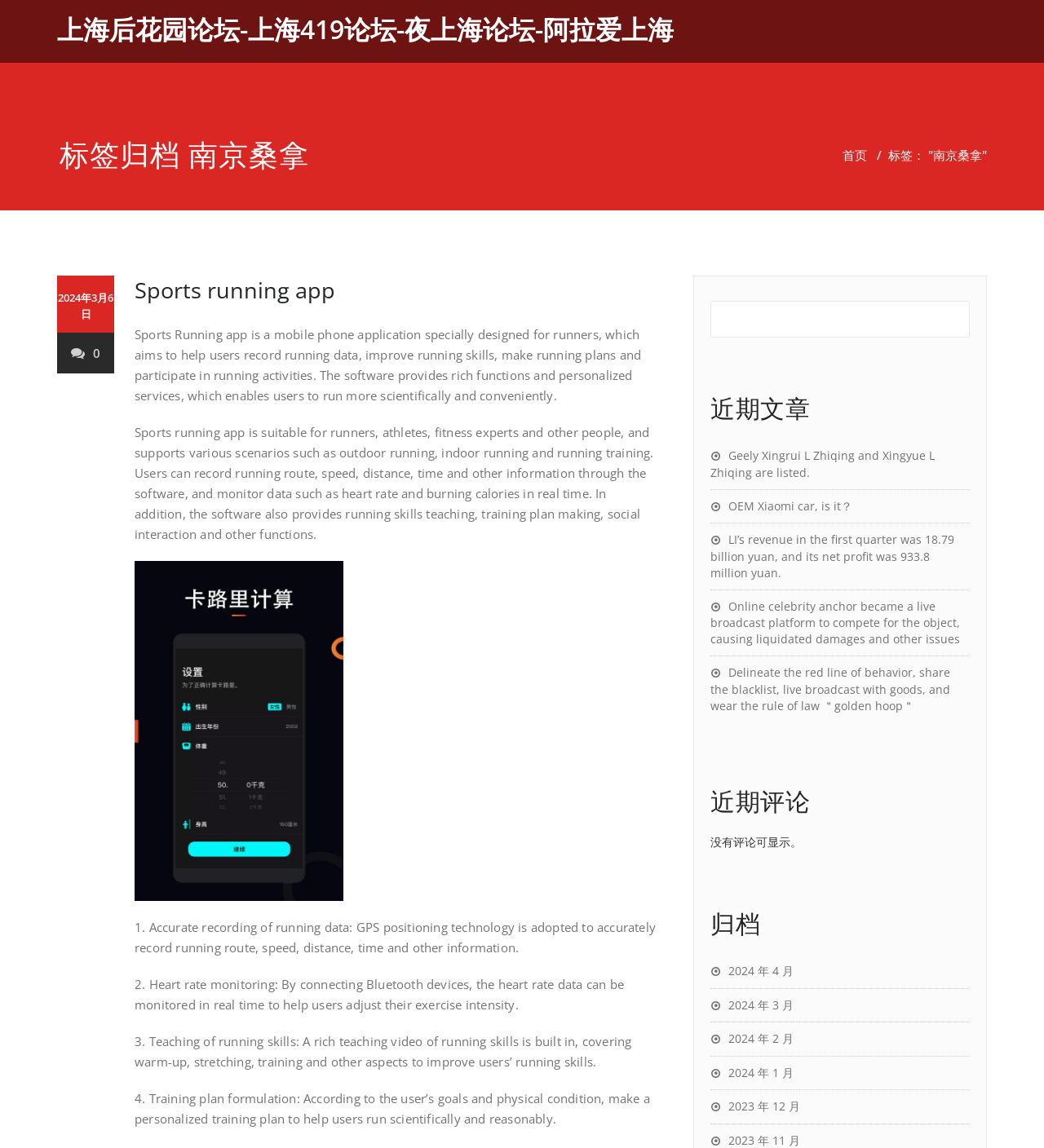Please specify the coordinates of the bounding box for the element that should be clicked to carry out this instruction: "Click on the '首页' link". The coordinates must be four float numbers between 0 and 1, formatted as [left, top, right, bottom].

[0.807, 0.128, 0.83, 0.142]